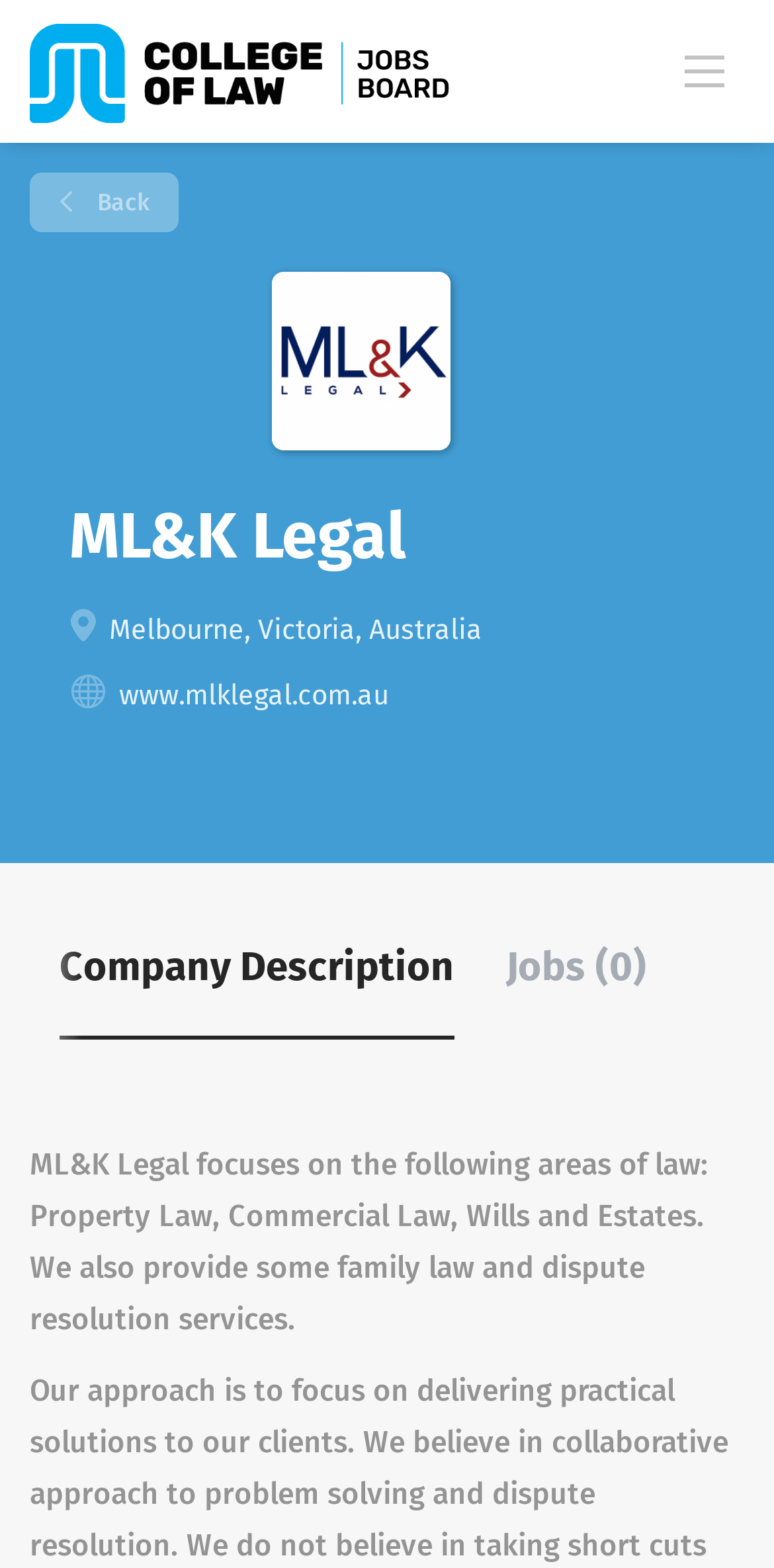Please answer the following question using a single word or phrase: 
What areas of law does ML&K Legal focus on?

Property Law, Commercial Law, Wills and Estates